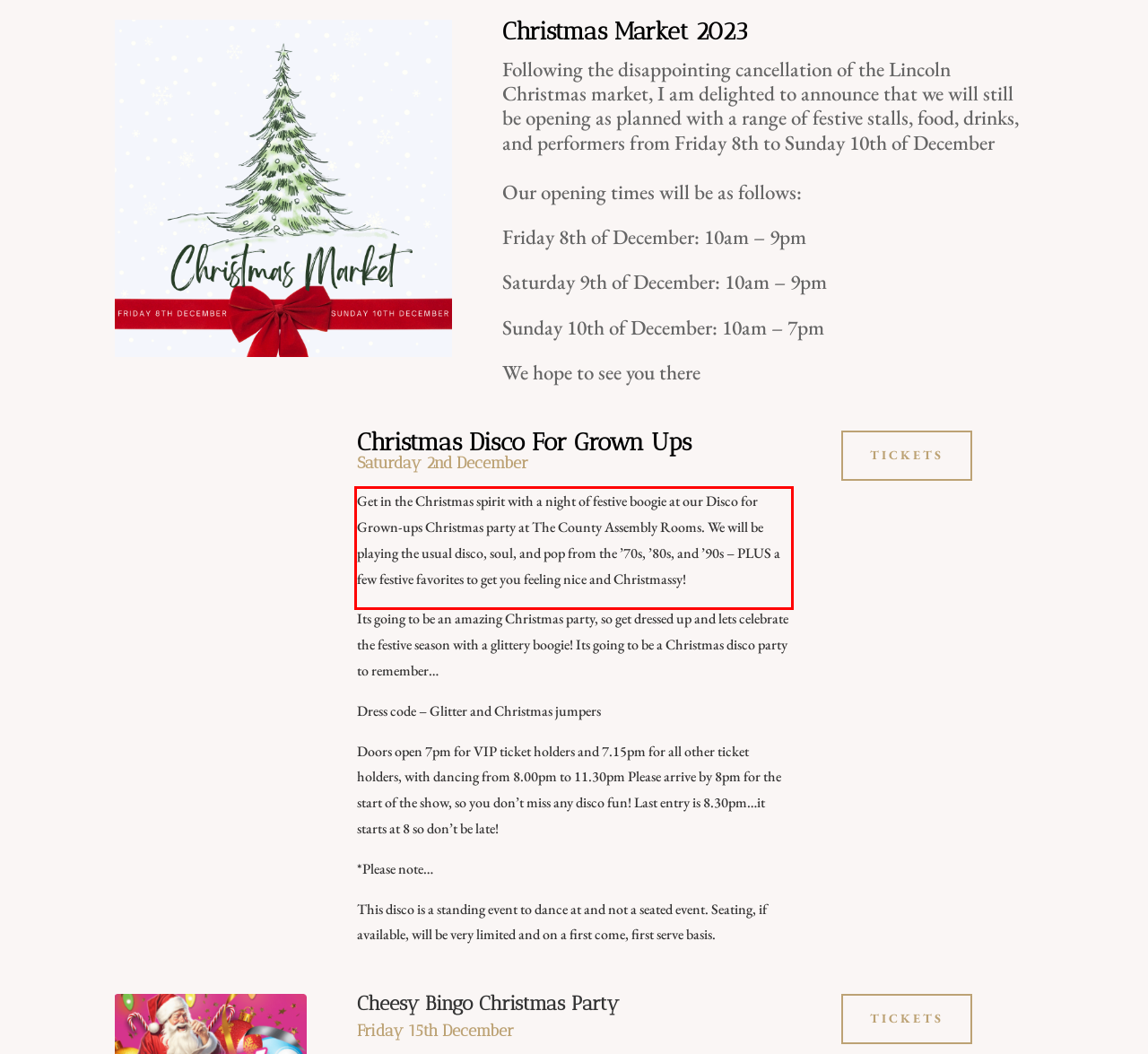Given a screenshot of a webpage containing a red bounding box, perform OCR on the text within this red bounding box and provide the text content.

Get in the Christmas spirit with a night of festive boogie at our Disco for Grown-ups Christmas party at The County Assembly Rooms. We will be playing the usual disco, soul, and pop from the ’70s, ’80s, and ’90s – PLUS a few festive favorites to get you feeling nice and Christmassy!